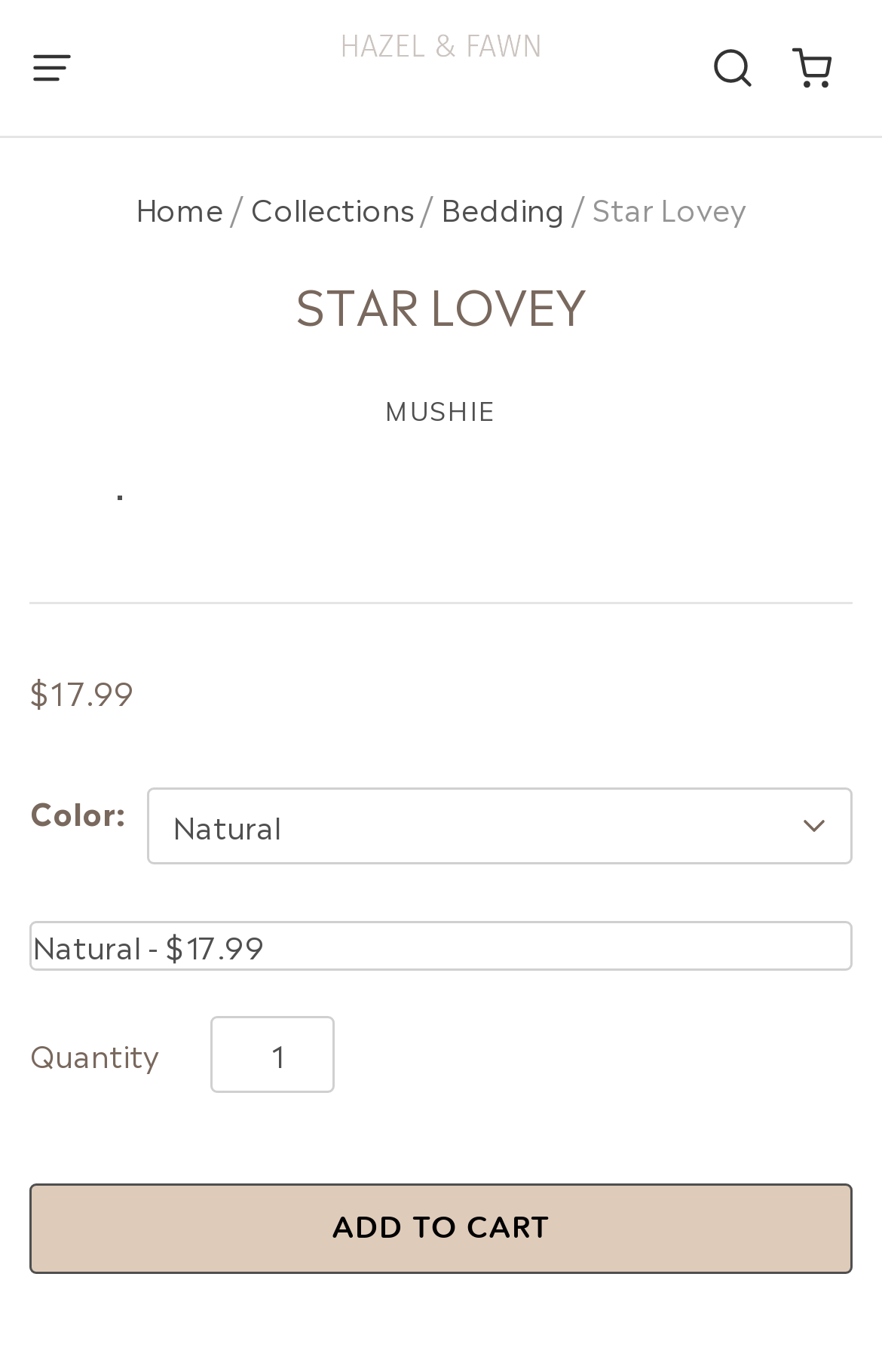What is the name of the product?
Please answer the question with a single word or phrase, referencing the image.

Mushie Star Lovey